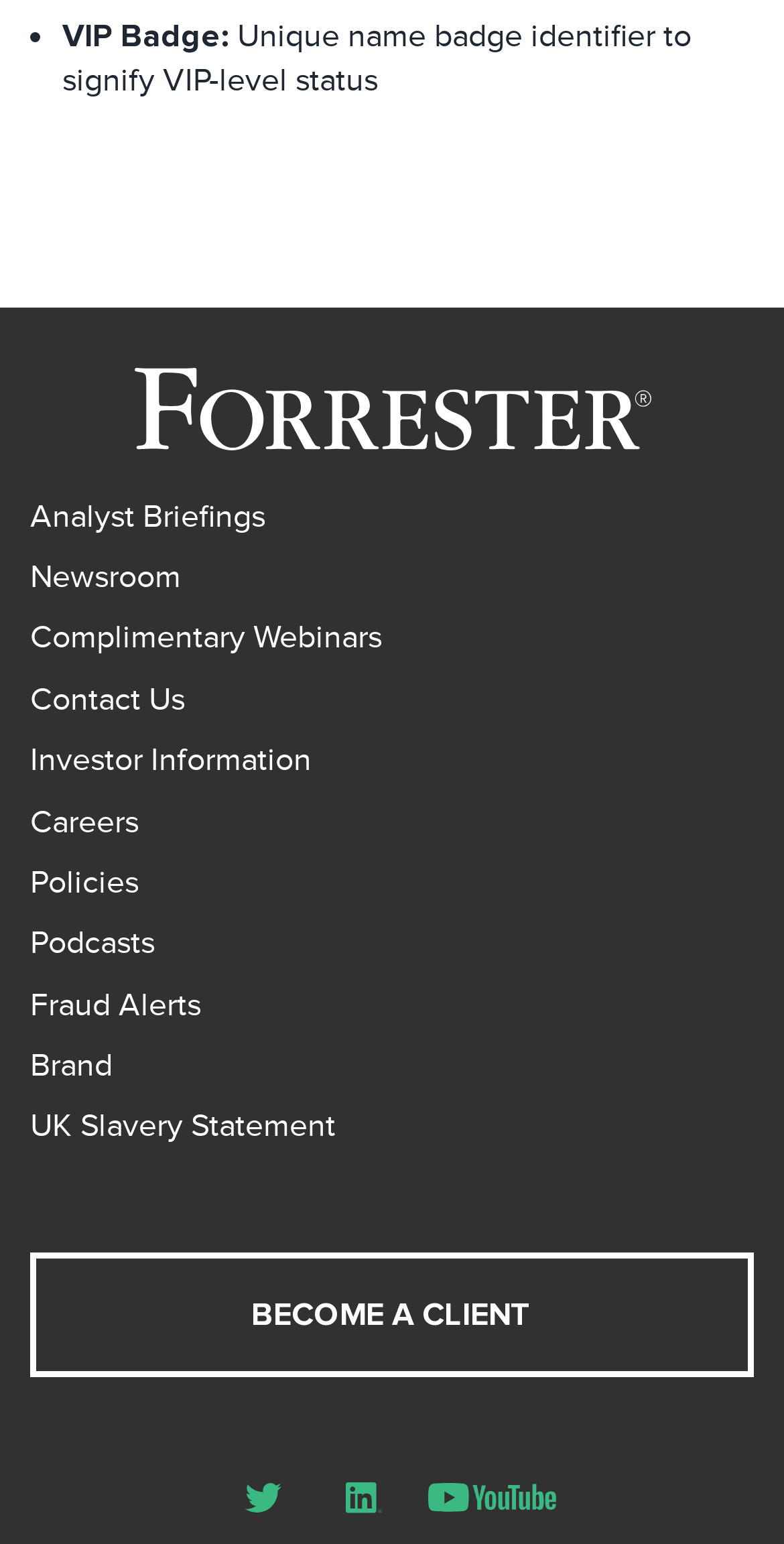What is the purpose of the 'VIP Badge'?
Please provide a single word or phrase as the answer based on the screenshot.

Signify VIP-level status